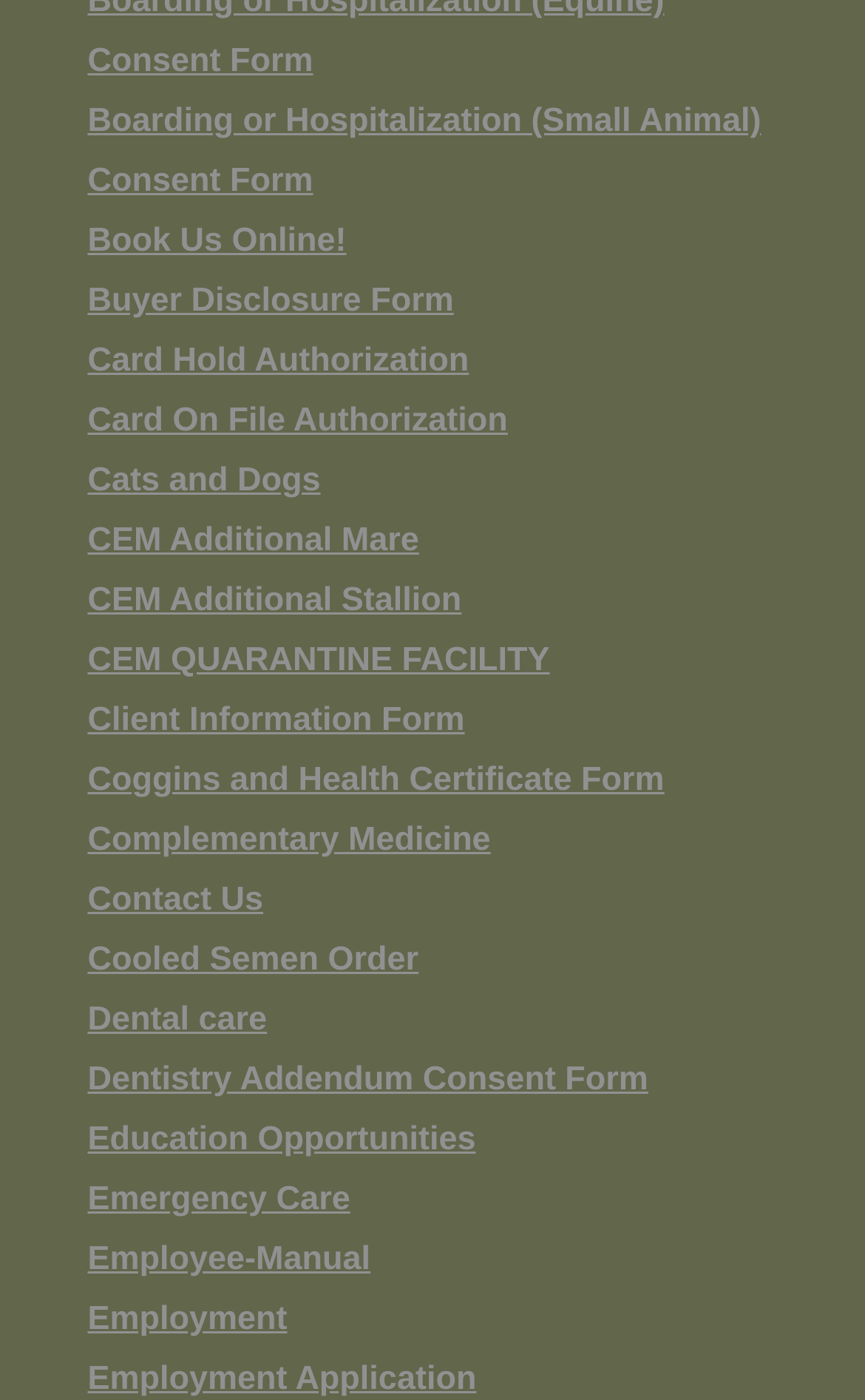Are there any links related to employment?
Ensure your answer is thorough and detailed.

I noticed two links with descriptions 'Employment' and 'Employment Application' on the webpage, indicating that the organization provides information and opportunities related to employment.